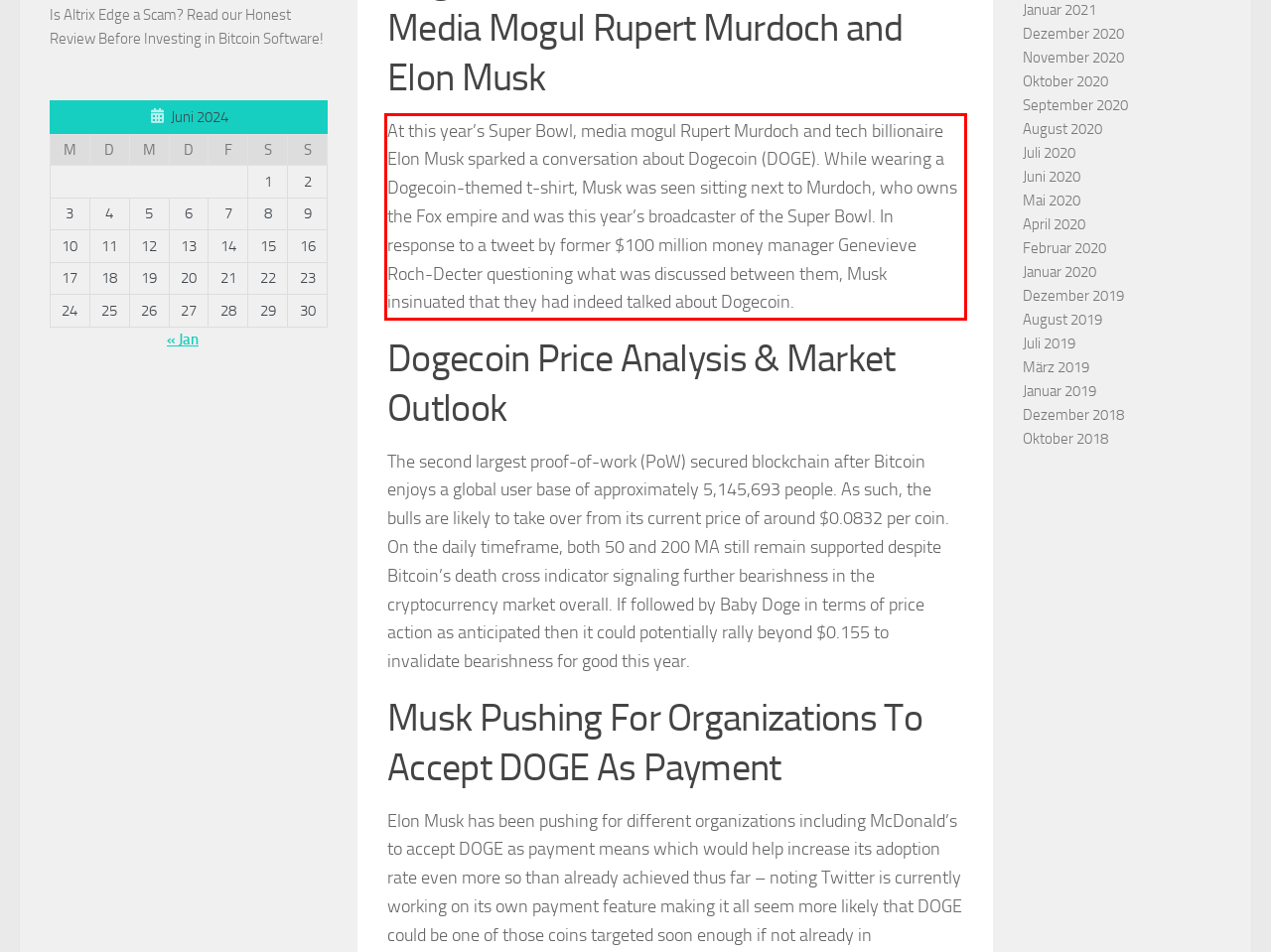You are provided with a screenshot of a webpage that includes a UI element enclosed in a red rectangle. Extract the text content inside this red rectangle.

At this year’s Super Bowl, media mogul Rupert Murdoch and tech billionaire Elon Musk sparked a conversation about Dogecoin (DOGE). While wearing a Dogecoin-themed t-shirt, Musk was seen sitting next to Murdoch, who owns the Fox empire and was this year’s broadcaster of the Super Bowl. In response to a tweet by former $100 million money manager Genevieve Roch-Decter questioning what was discussed between them, Musk insinuated that they had indeed talked about Dogecoin.